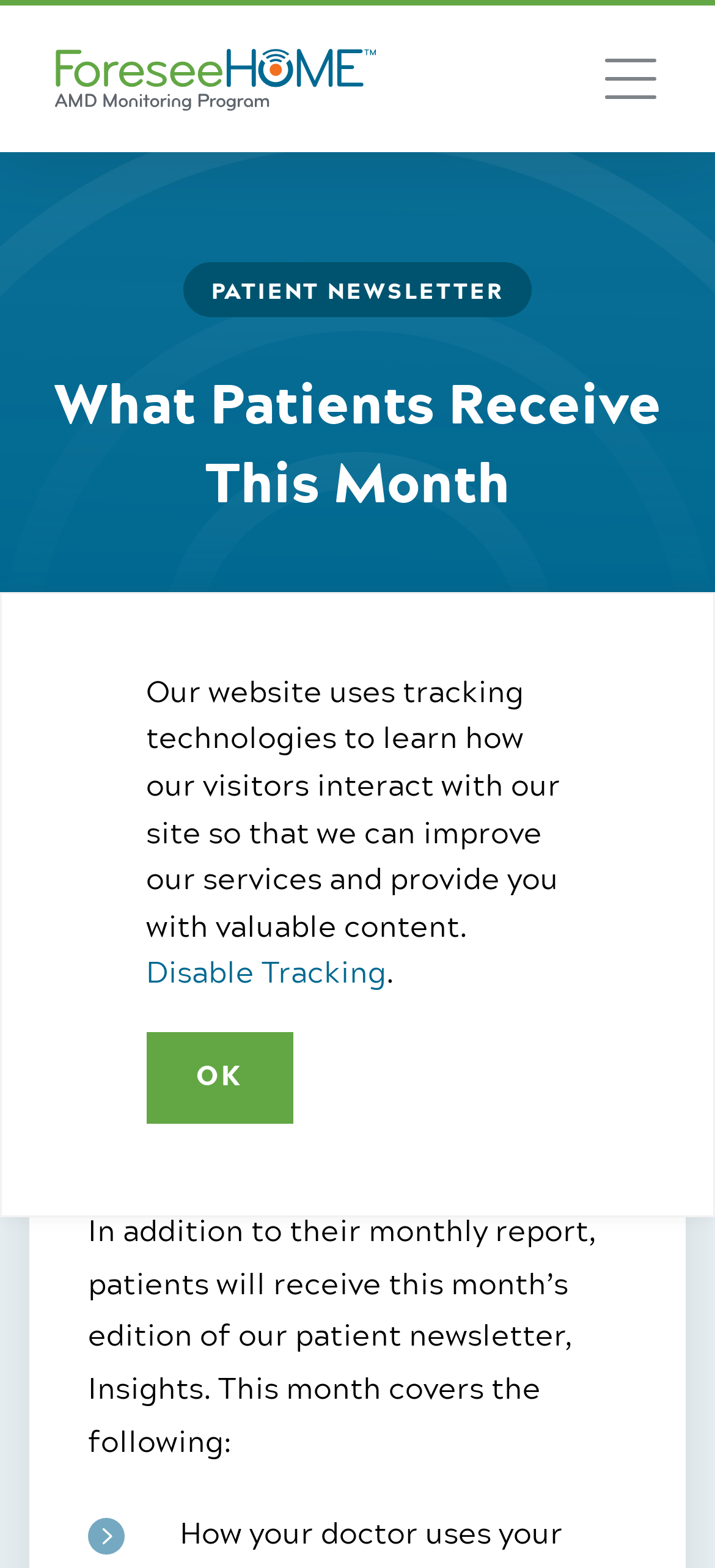What month is the current newsletter for?
Offer a detailed and exhaustive answer to the question.

The current month can be found in the text 'OCTOBER 2021' which is located below the main heading 'What Patients Receive This Month'.